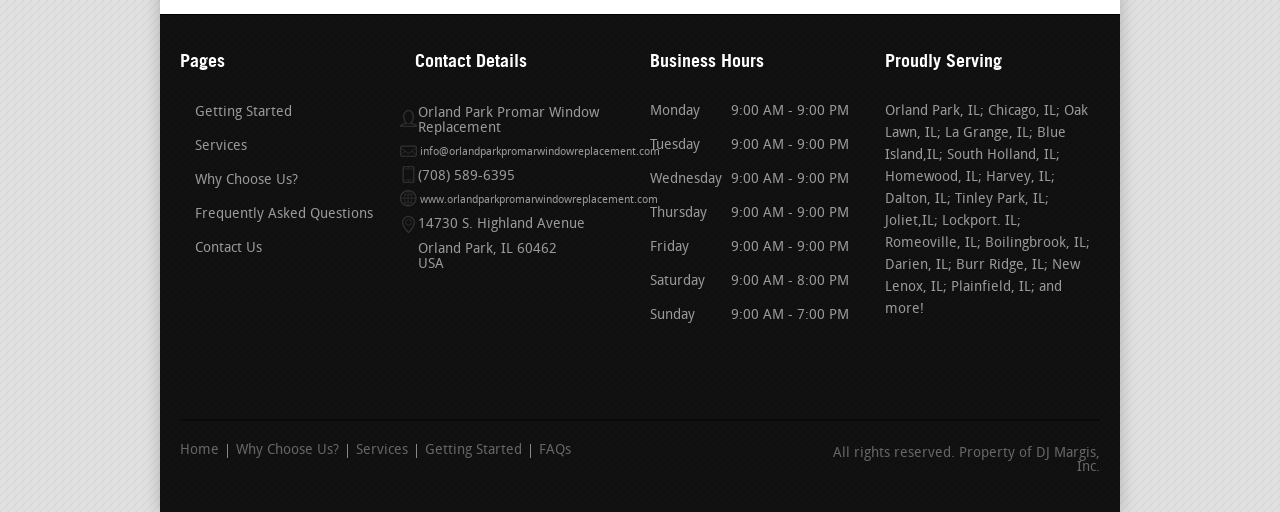Carefully examine the image and provide an in-depth answer to the question: What is the company's phone number?

The company's phone number can be found in the 'Contact Details' section, which is located in the middle of the webpage. The phone number is listed as '(708) 589-6395'.